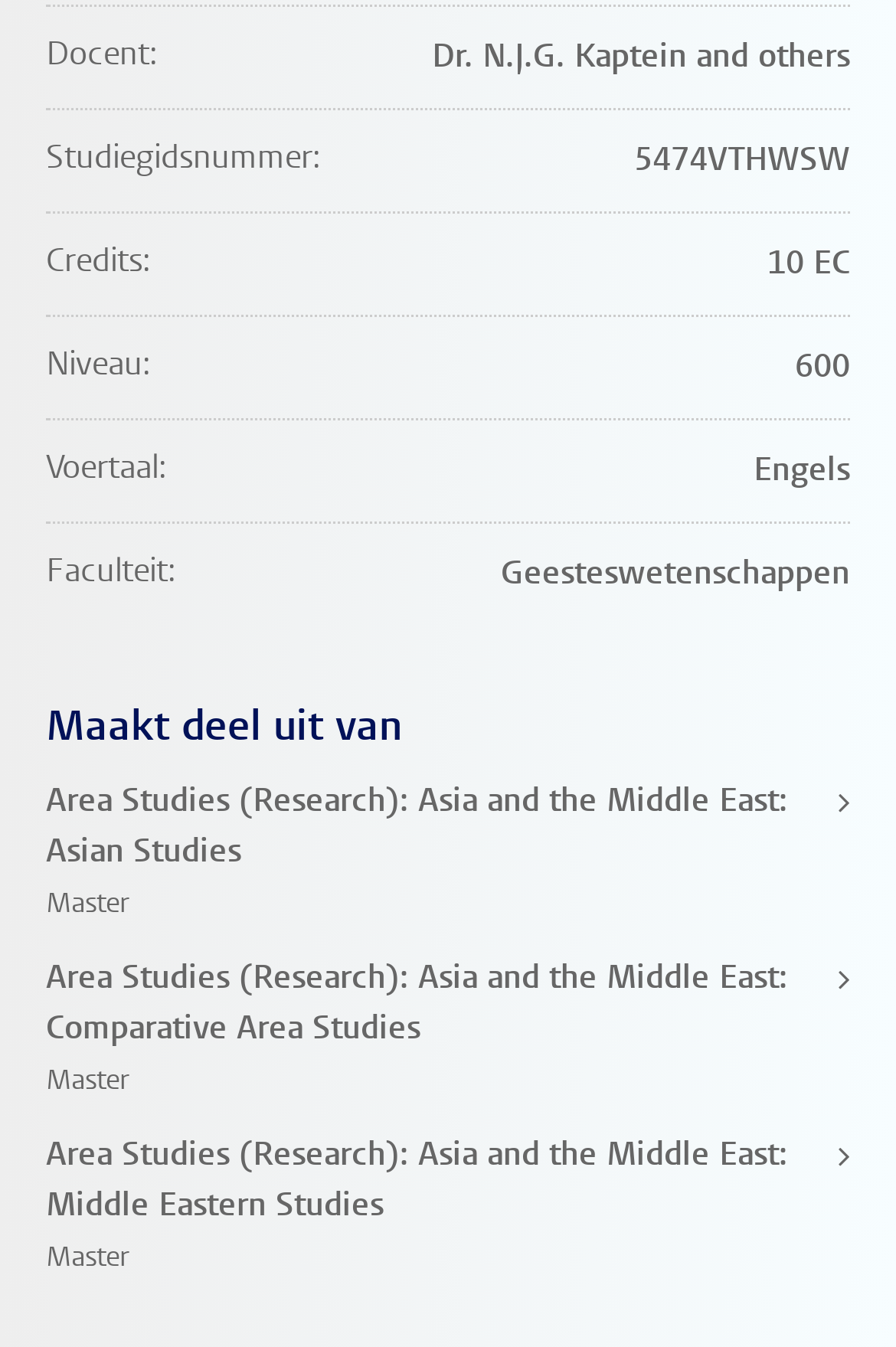What is the level of the course?
Answer the question with just one word or phrase using the image.

600